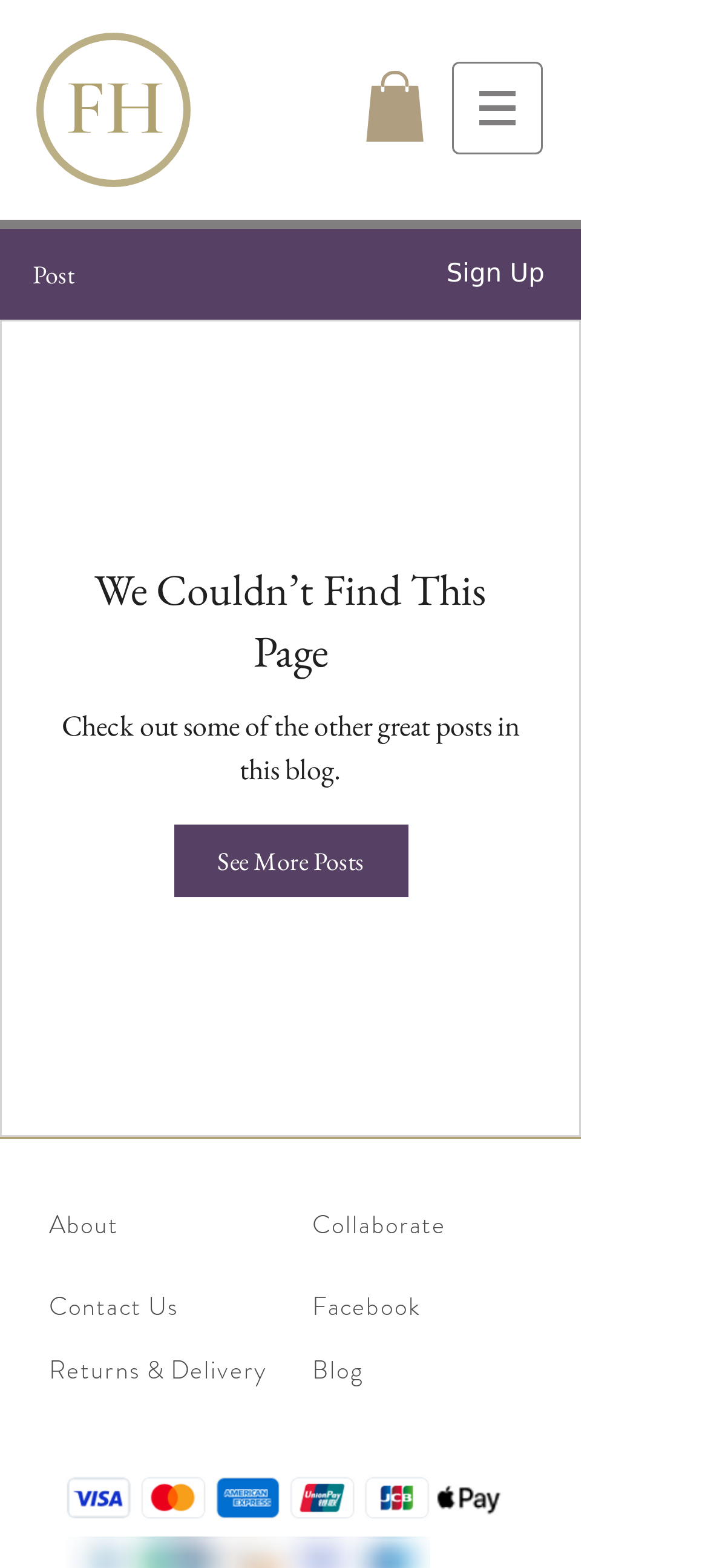Explain the webpage in detail.

The webpage is about a post from Frantasia Haze, indicated by the heading "FH" at the top left corner. Below the heading, there is a link with the same text "FH". 

To the right of the heading, there is an image with a link wrapped around it. 

Further to the right, there is a navigation menu labeled "Site" with a button that has a popup menu. The button is accompanied by a small image.

The main content of the page is divided into two sections. The top section has a title "Post" on the left and a "Sign Up" button on the right. 

Below the title, there is a message "We Couldn’t Find This Page" in a larger font size, indicating that the page was not found. 

Underneath the message, there is a paragraph of text suggesting to check out other great posts in this blog. 

Below the paragraph, there is a link "See More Posts" in the middle of the page. 

At the bottom of the page, there are several links to other pages, including "About", "Collaborate", "Contact Us", "Facebook", "Returns & Delivery", and "Blog". 

There are two images at the very bottom of the page, one on the left and one on the right.